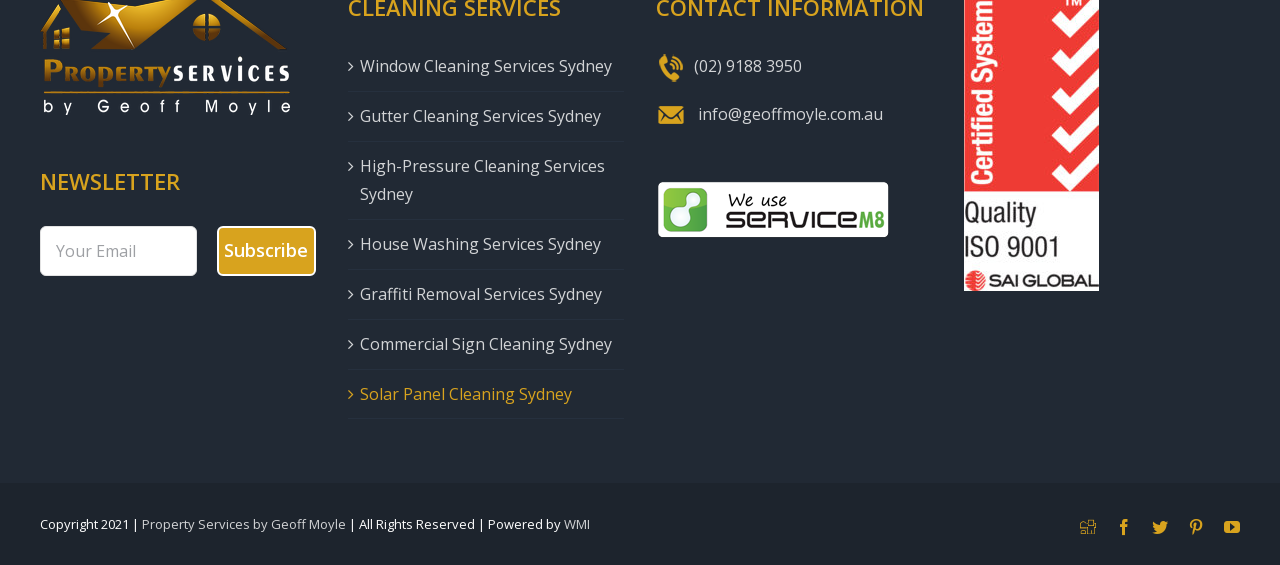Locate the bounding box coordinates of the element's region that should be clicked to carry out the following instruction: "Visit Window Cleaning Services Sydney". The coordinates need to be four float numbers between 0 and 1, i.e., [left, top, right, bottom].

[0.281, 0.092, 0.48, 0.143]